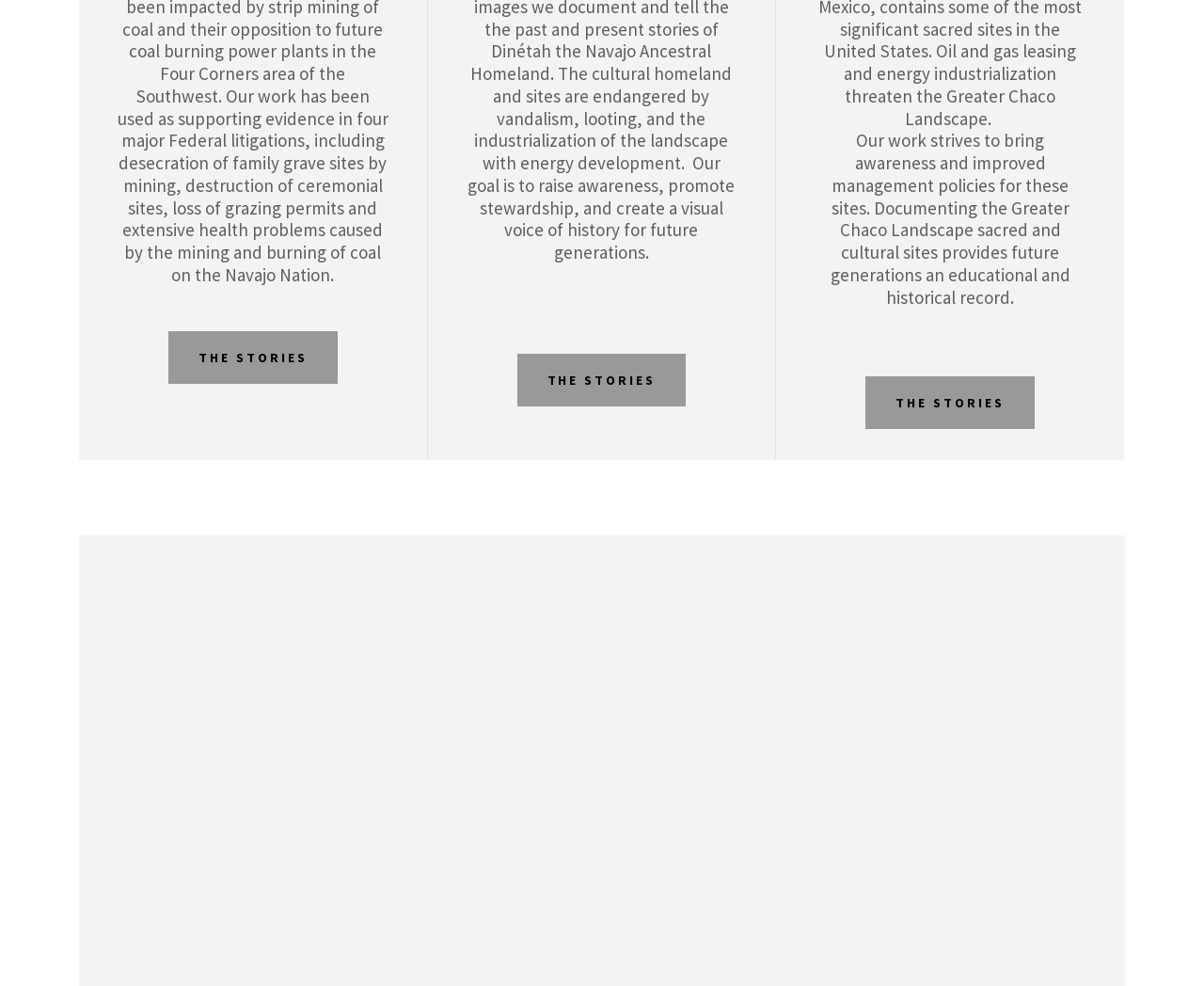Using the element description provided, determine the bounding box coordinates in the format (top-left x, top-left y, bottom-right x, bottom-right y). Ensure that all values are floating point numbers between 0 and 1. Element description: the stories

[0.719, 0.382, 0.859, 0.435]